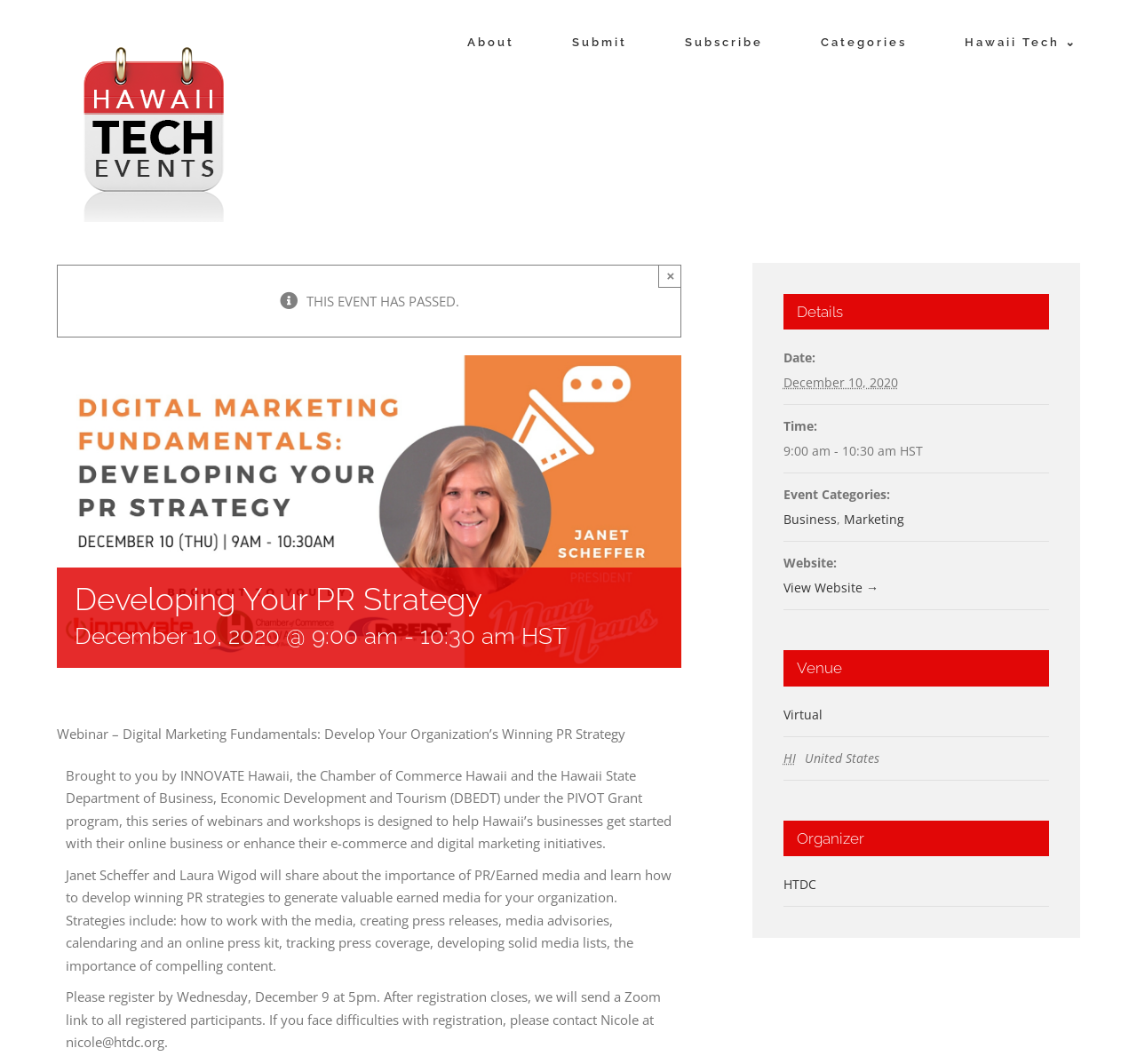Can you find the bounding box coordinates for the UI element given this description: "alt="Hawaii Tech Events Logo""? Provide the coordinates as four float numbers between 0 and 1: [left, top, right, bottom].

[0.052, 0.03, 0.365, 0.209]